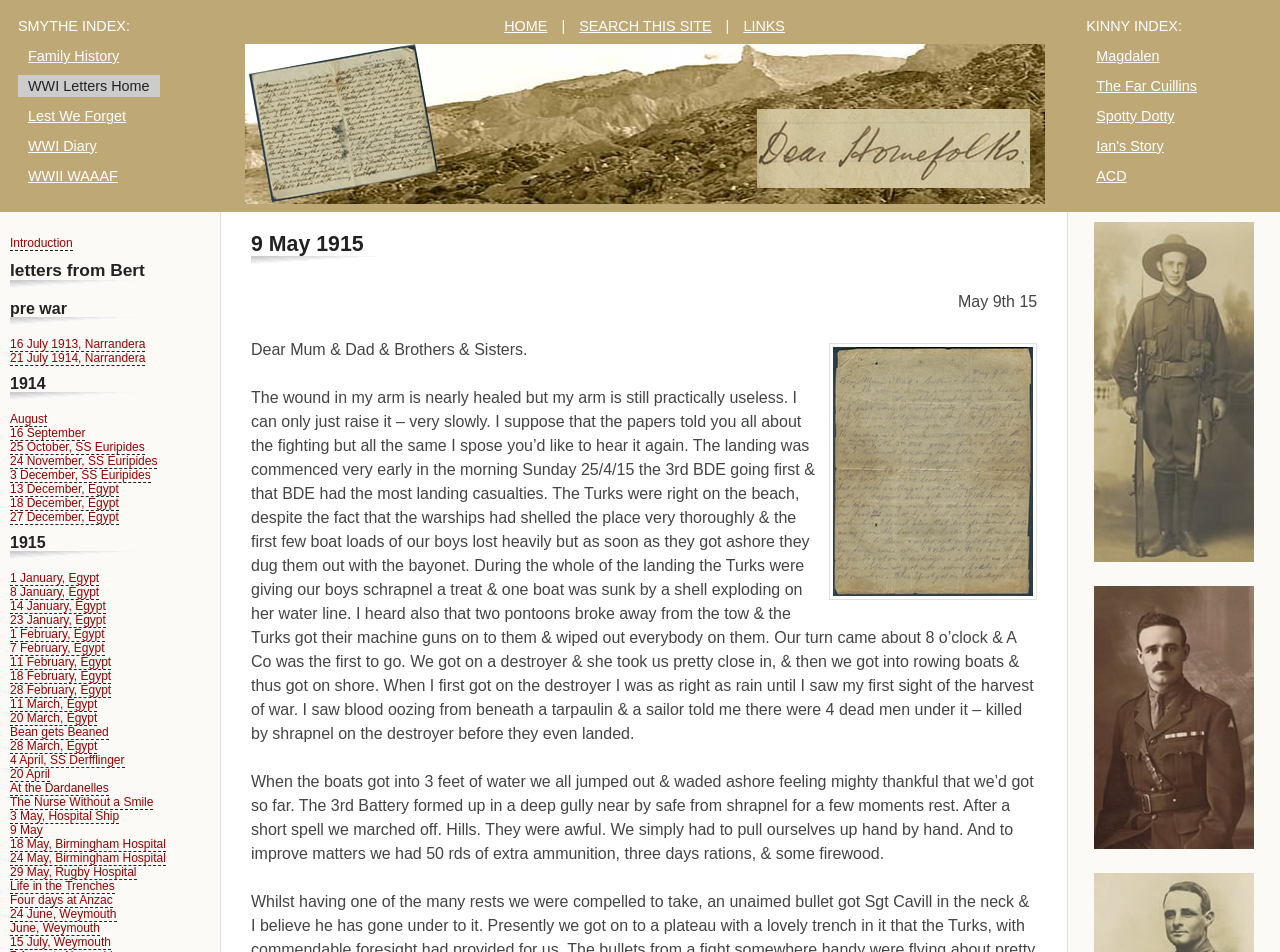Please determine the bounding box coordinates of the element to click on in order to accomplish the following task: "Click on the 'HOME' link". Ensure the coordinates are four float numbers ranging from 0 to 1, i.e., [left, top, right, bottom].

[0.386, 0.016, 0.435, 0.039]